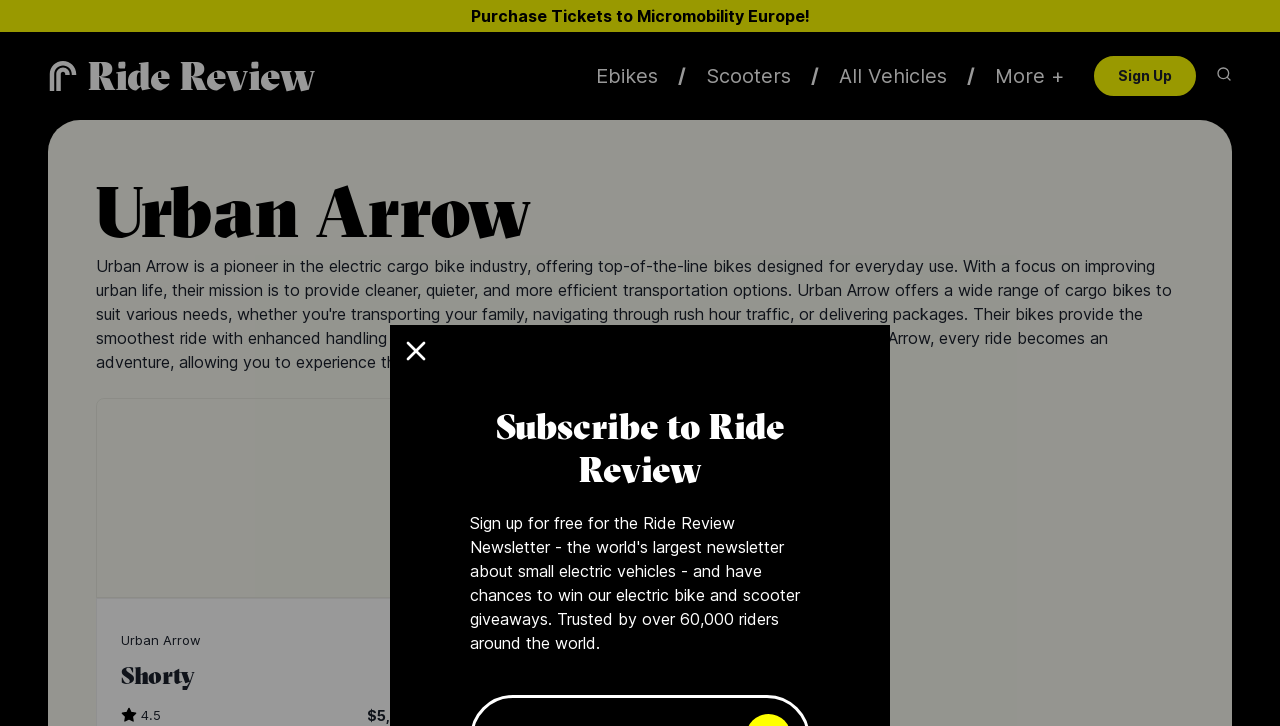Please provide the bounding box coordinates for the element that needs to be clicked to perform the following instruction: "Click on the 'All Vehicles' link". The coordinates should be given as four float numbers between 0 and 1, i.e., [left, top, right, bottom].

[0.655, 0.088, 0.74, 0.121]